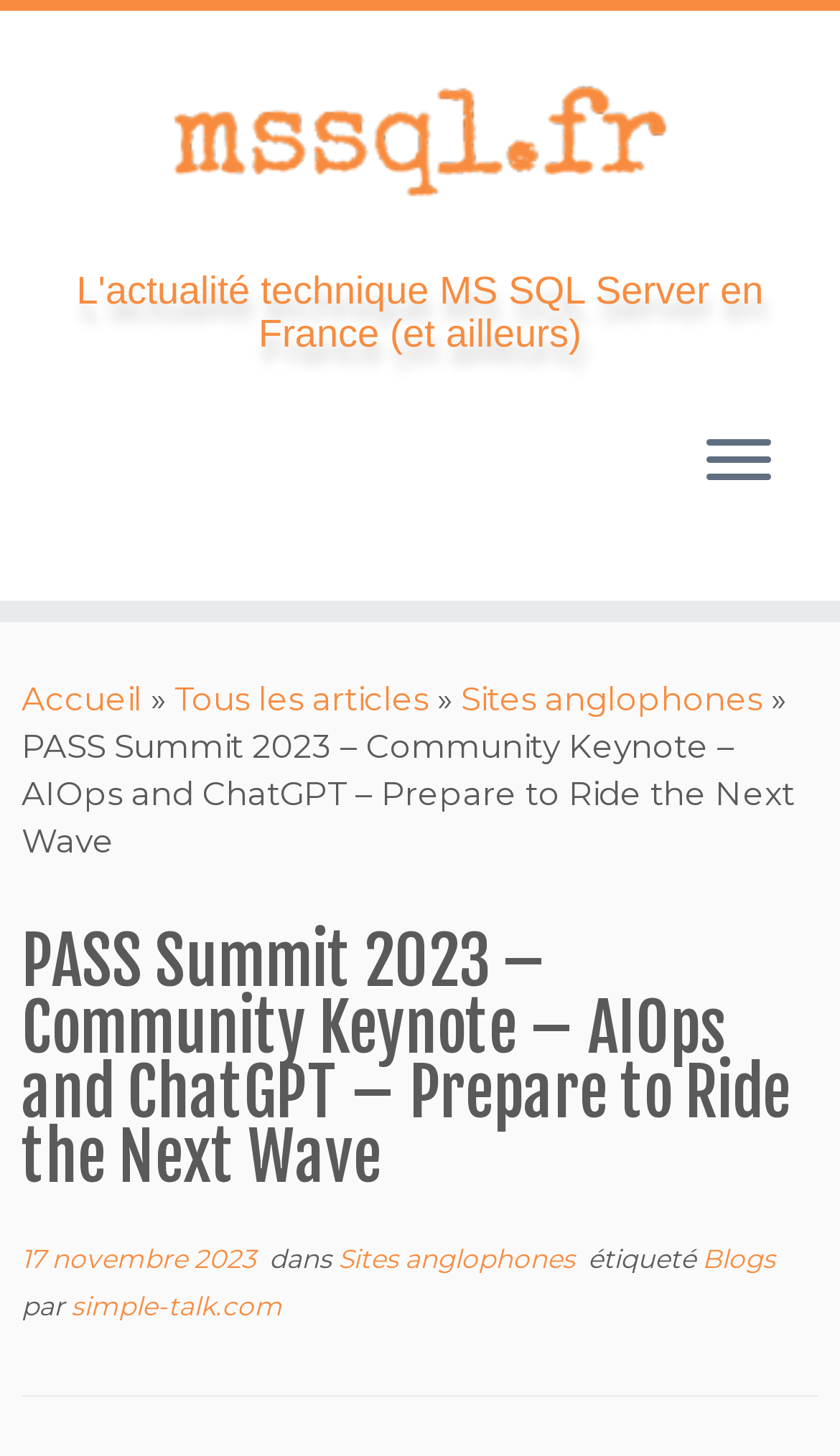Can you provide the bounding box coordinates for the element that should be clicked to implement the instruction: "visit anglophone sites"?

[0.549, 0.466, 0.908, 0.494]